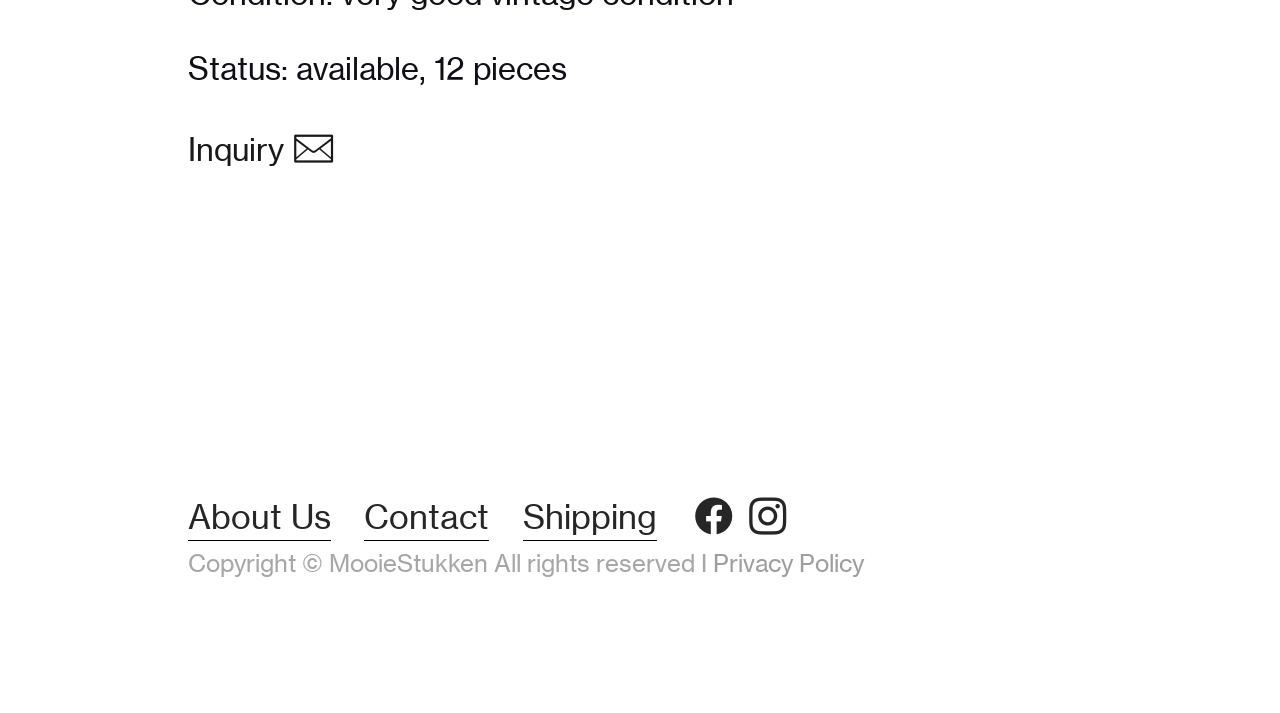Locate the bounding box for the described UI element: "About Us". Ensure the coordinates are four float numbers between 0 and 1, formatted as [left, top, right, bottom].

[0.147, 0.697, 0.259, 0.759]